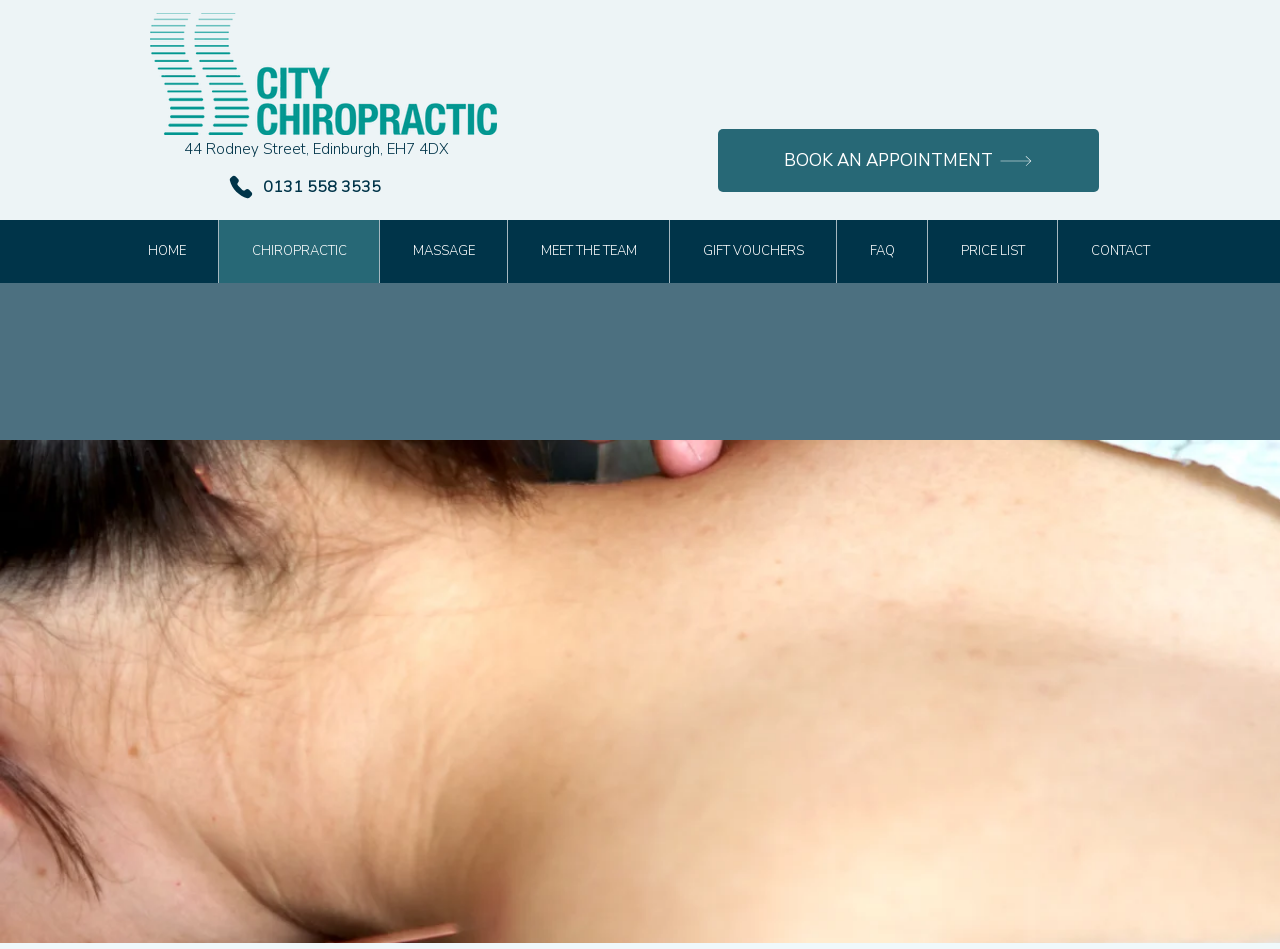Specify the bounding box coordinates of the region I need to click to perform the following instruction: "Learn about Western Medical Acupuncture & Dry Needling". The coordinates must be four float numbers in the range of 0 to 1, i.e., [left, top, right, bottom].

[0.177, 0.318, 0.823, 0.444]